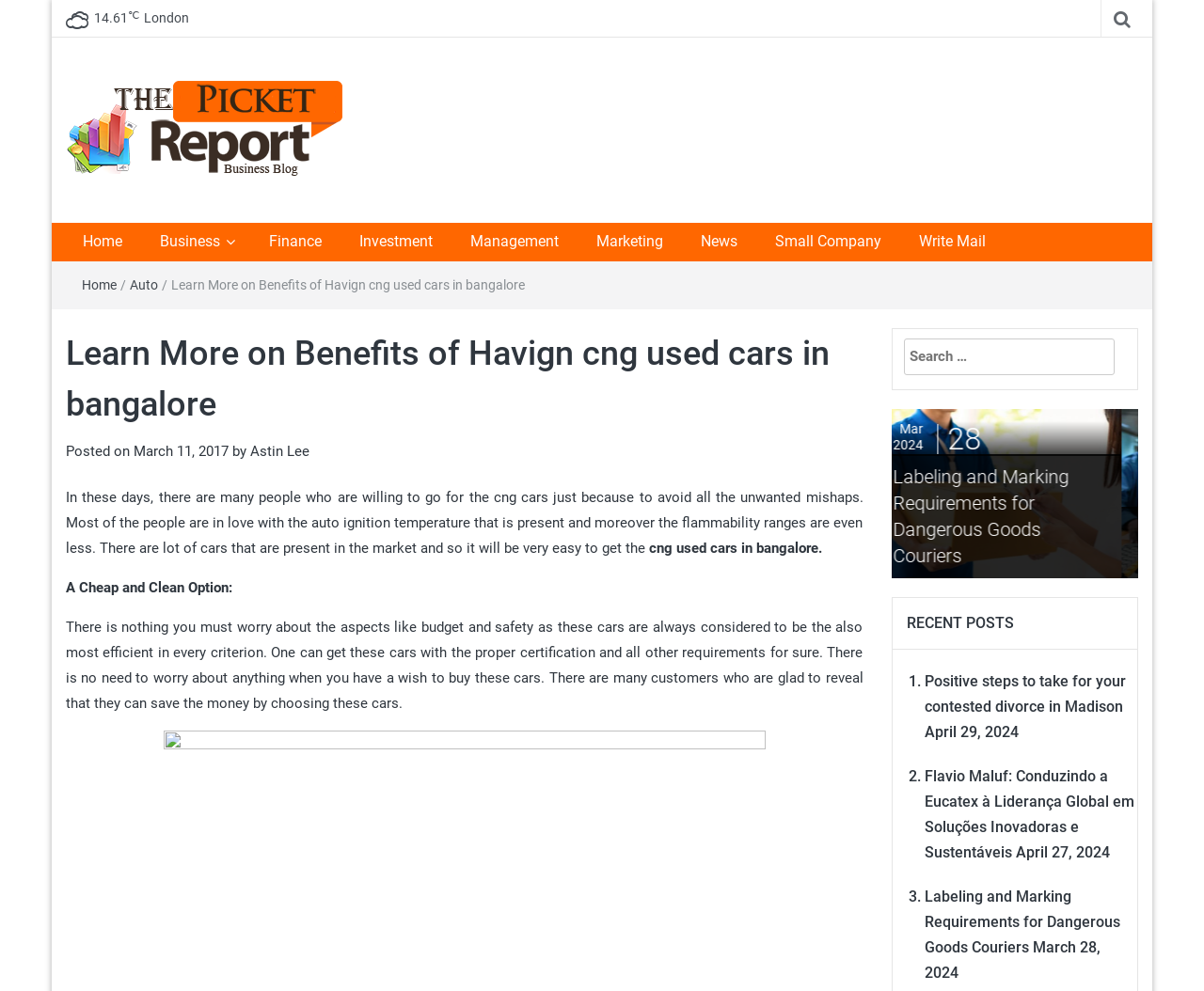Please identify the bounding box coordinates of the element I should click to complete this instruction: 'Click on the link to learn more about cng used cars in bangalore'. The coordinates should be given as four float numbers between 0 and 1, like this: [left, top, right, bottom].

[0.539, 0.545, 0.68, 0.562]